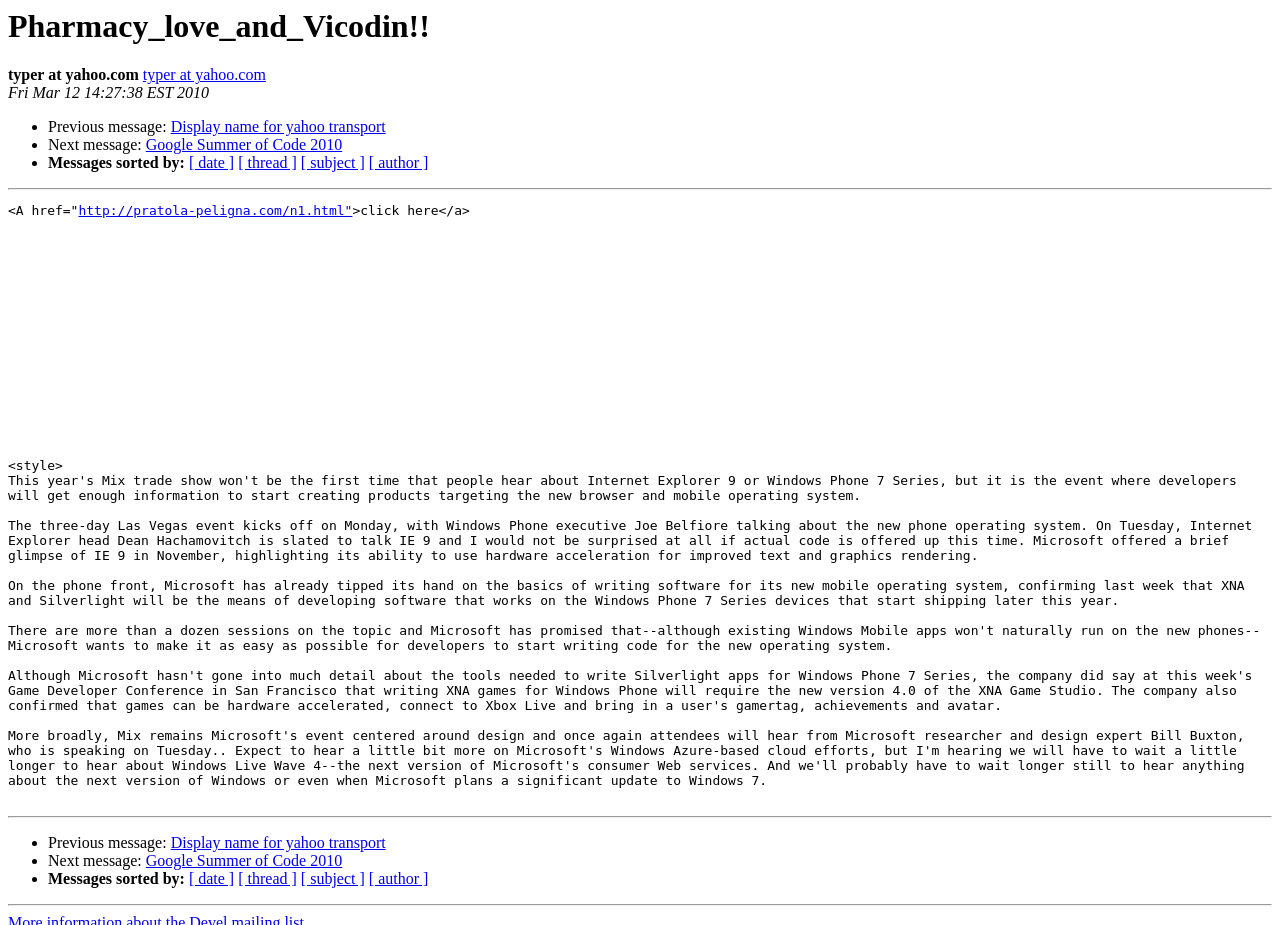Using the element description [ date ], predict the bounding box coordinates for the UI element. Provide the coordinates in (top-left x, top-left y, bottom-right x, bottom-right y) format with values ranging from 0 to 1.

[0.148, 0.167, 0.183, 0.185]